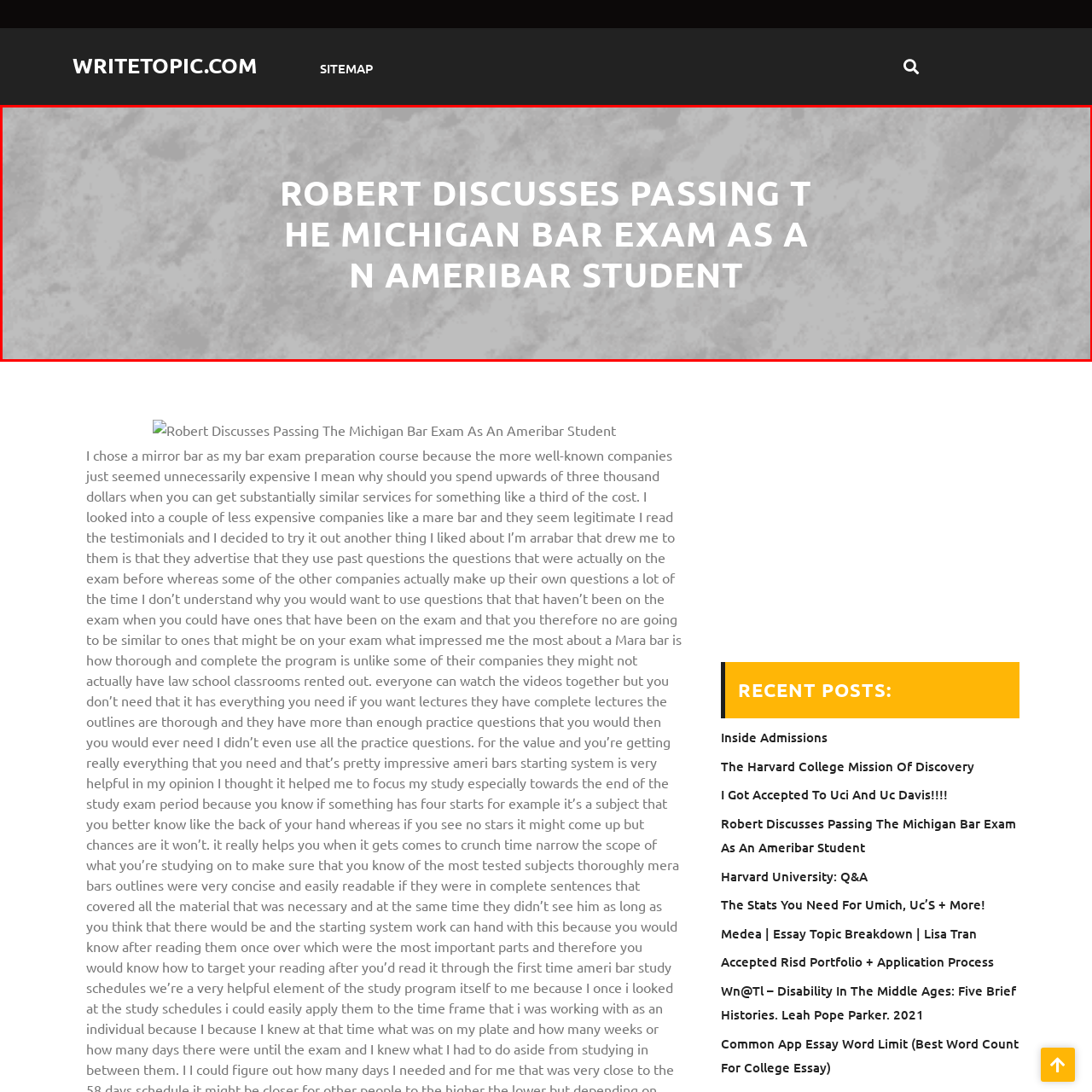Offer a detailed explanation of the scene within the red bounding box.

The image features a striking textual graphic that emphasizes Robert's personal narrative about his experience with the Michigan Bar Exam as an Ameribar student. The bold, white lettering dominates the image, stating "ROBERT DISCUSSES PASSING THE MICHIGAN BAR EXAM AS AN AMERIBAR STUDENT." This captivating design is set against a textured gray background, enhancing the visibility of the text and making it stand out. This visual serves to invite viewers to explore Robert’s insights and experiences, potentially inspiring other students navigating similar challenges.